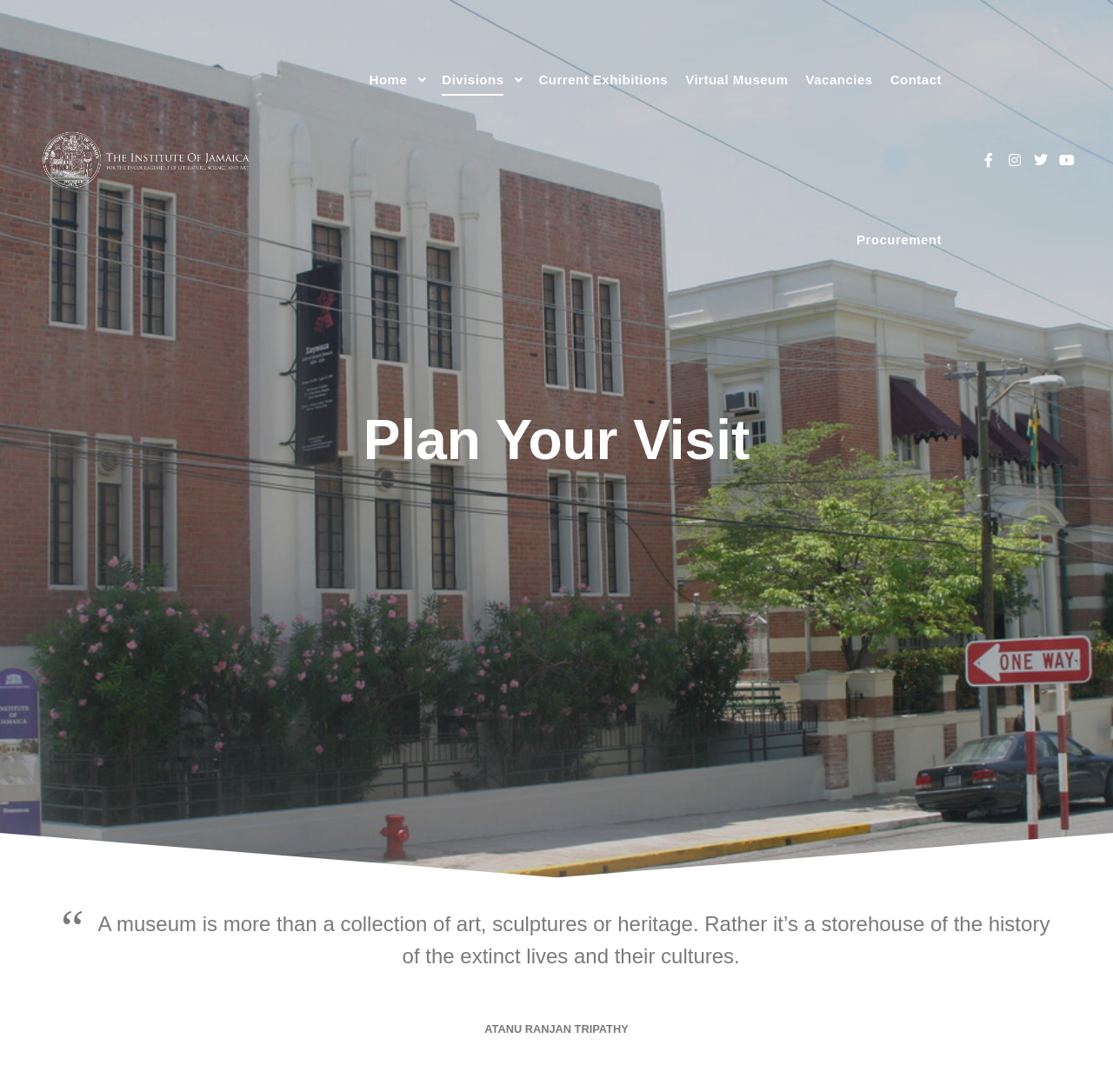Give a one-word or short-phrase answer to the following question: 
What is the name of the institution?

Institute of Jamaica